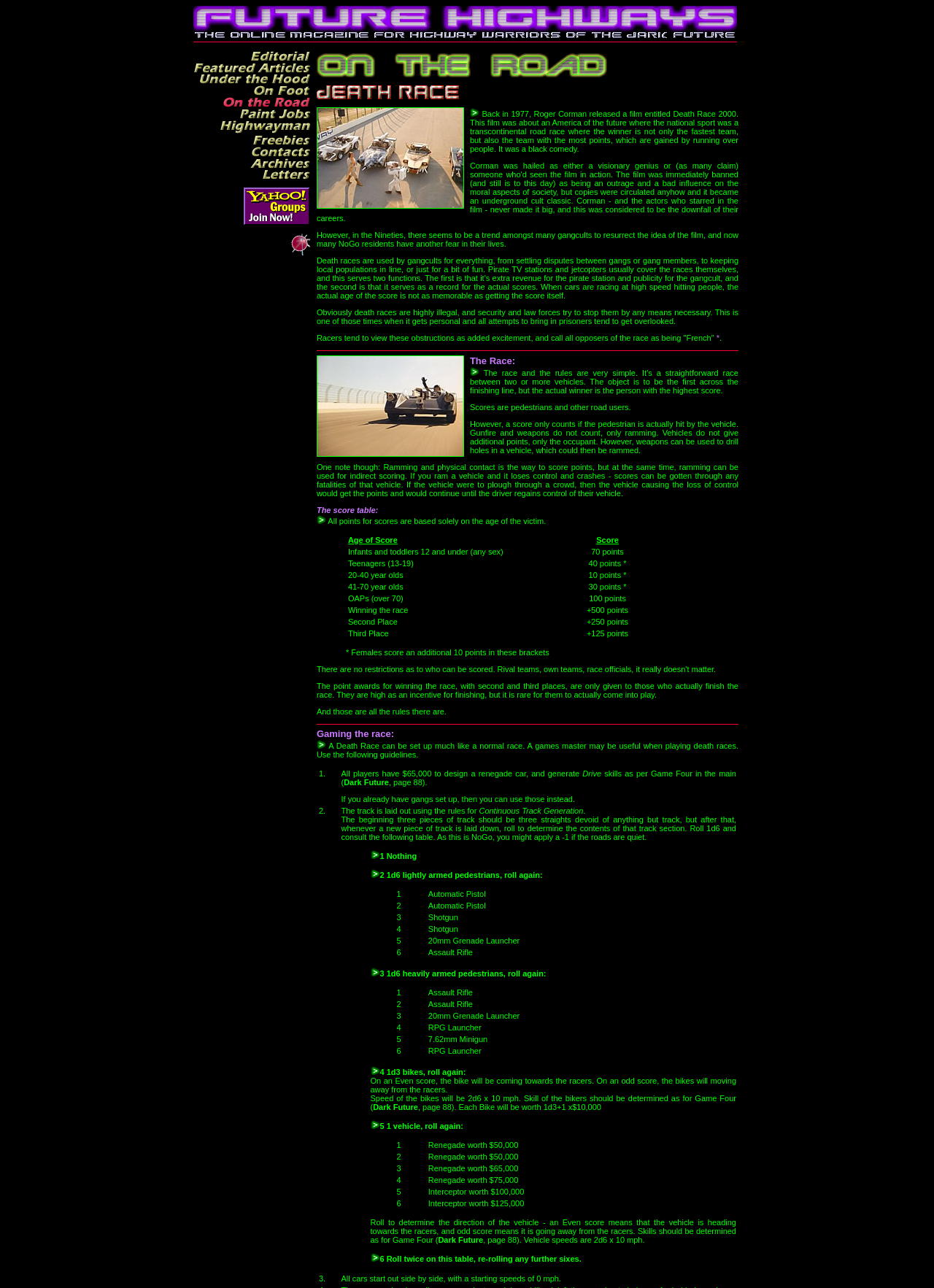Describe the entire webpage, focusing on both content and design.

The webpage is about "Death Race", a fictional concept inspired by a 1977 film. The page has a layout with multiple sections and elements. At the top, there is a table row with a link "Future Highways (15k)" accompanied by an image. Below this, there is a table with multiple rows, each containing links to various articles or sections, such as "Editorial", "Featured Articles", "Under the Hood", and more. Each link has an associated image.

To the right of this table, there are several images, including one labeled "On the Road (8k)" and another labeled "Death Race (5k)". Below these images, there is a block of text that describes the concept of Death Race, a fictional sport where drivers score points by running over pedestrians.

The text is divided into several paragraphs, with headings and subheadings. The first paragraph introduces the concept, while subsequent paragraphs explain the rules of the game, including how points are scored and the different point values assigned to victims of different ages.

Below the text, there is a table that displays the scoring system, with columns for age ranges and corresponding point values. The table has several rows, each representing a different age range, from infants and toddlers to 70-year-olds.

Throughout the page, there are several images, links, and blocks of text, all related to the concept of Death Race. The overall layout is dense, with multiple elements packed into a relatively small space.